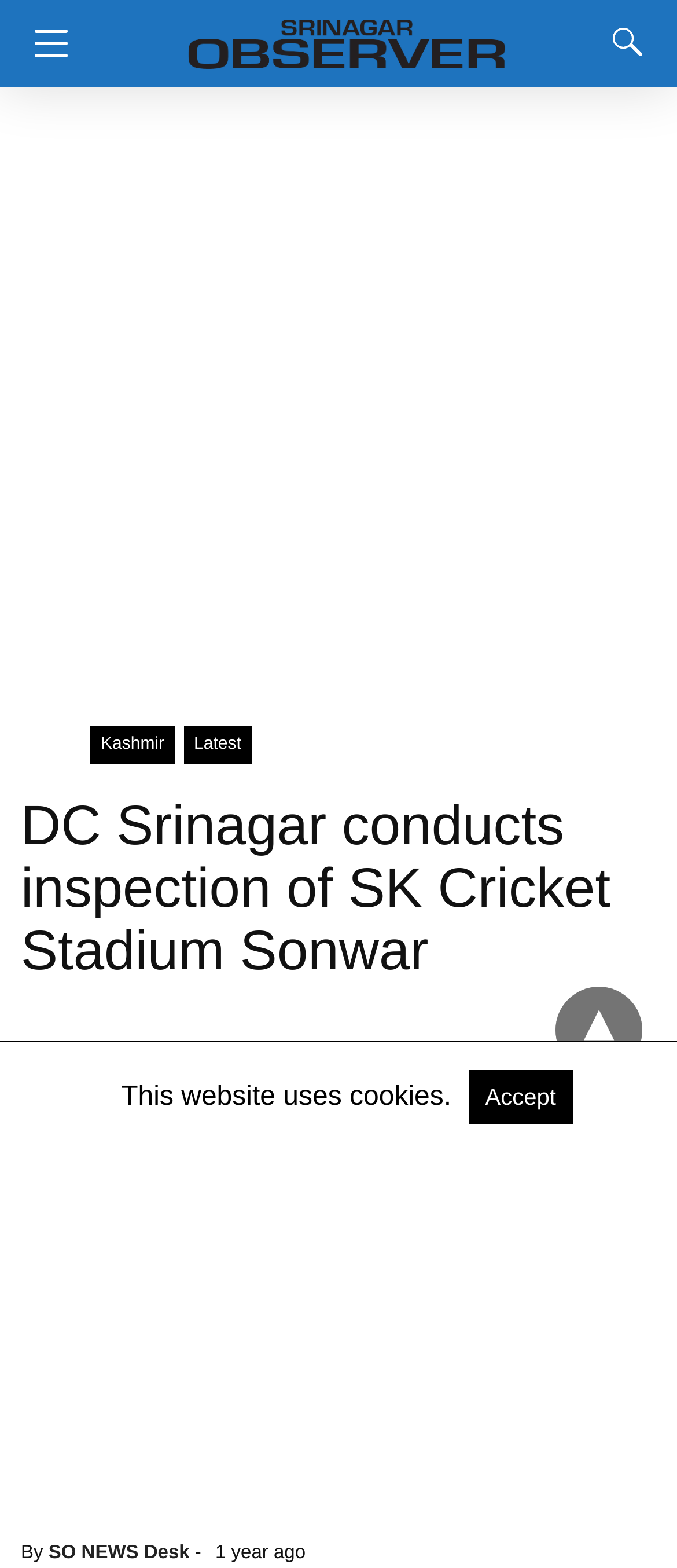Who wrote the news article?
Utilize the information in the image to give a detailed answer to the question.

I found the answer by looking at the text below the main heading, which mentions 'By SO NEWS Desk'. This indicates that the news article was written by SO NEWS Desk.